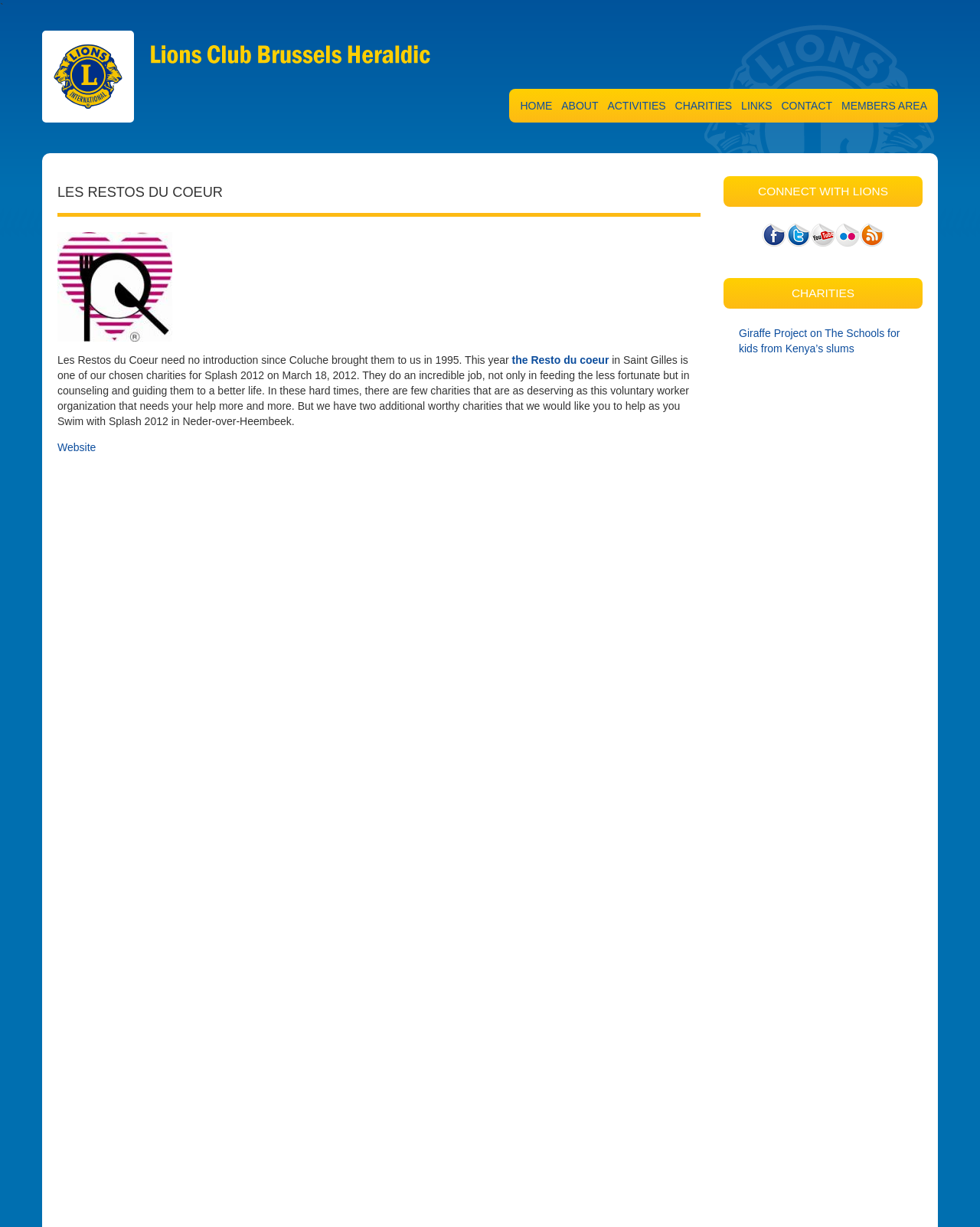Given the description alt="Home", predict the bounding box coordinates of the UI element. Ensure the coordinates are in the format (top-left x, top-left y, bottom-right x, bottom-right y) and all values are between 0 and 1.

[0.051, 0.057, 0.129, 0.067]